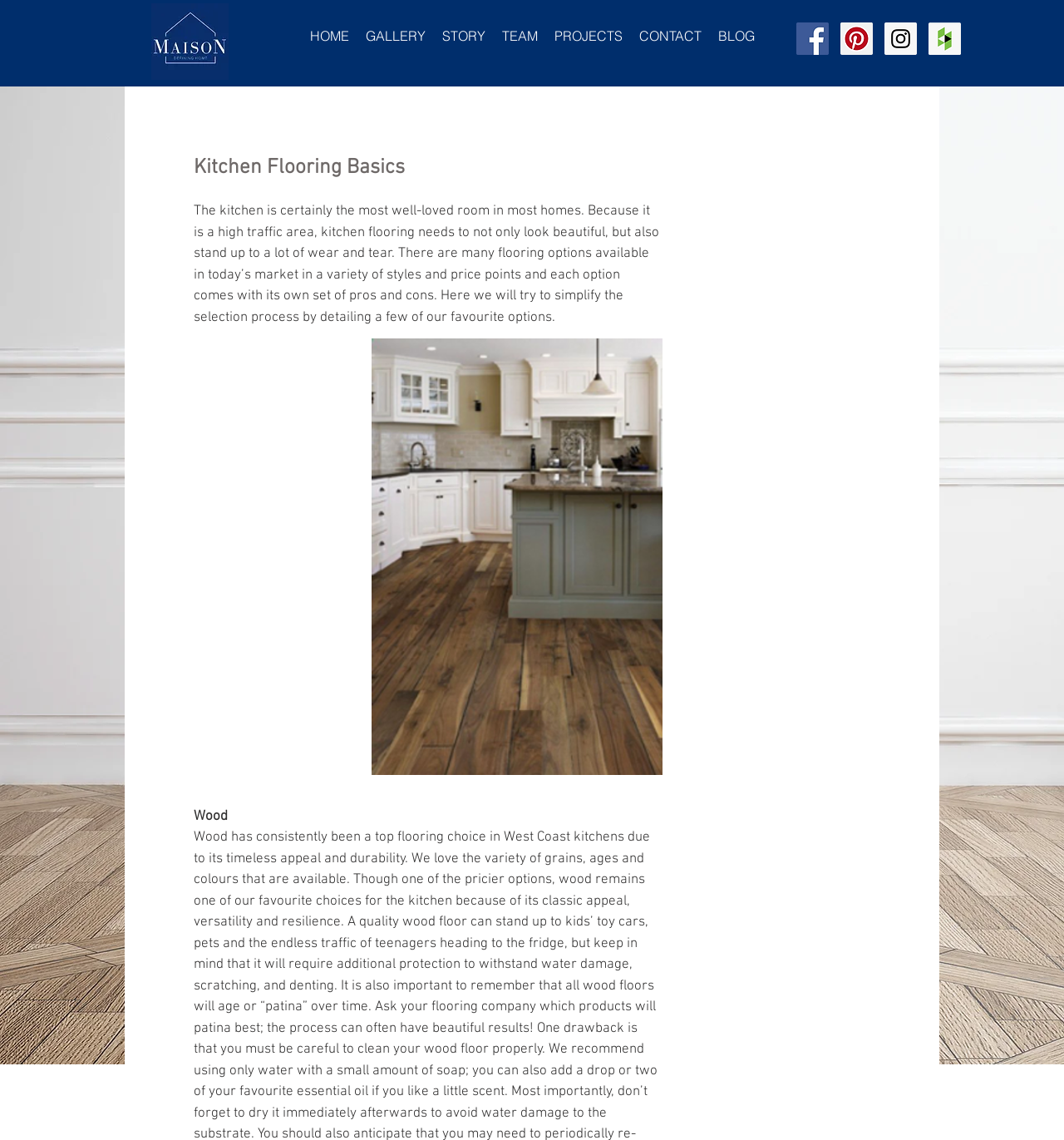Determine the bounding box coordinates for the UI element described. Format the coordinates as (top-left x, top-left y, bottom-right x, bottom-right y) and ensure all values are between 0 and 1. Element description: aria-label="Pinterest Social Icon"

[0.79, 0.02, 0.82, 0.048]